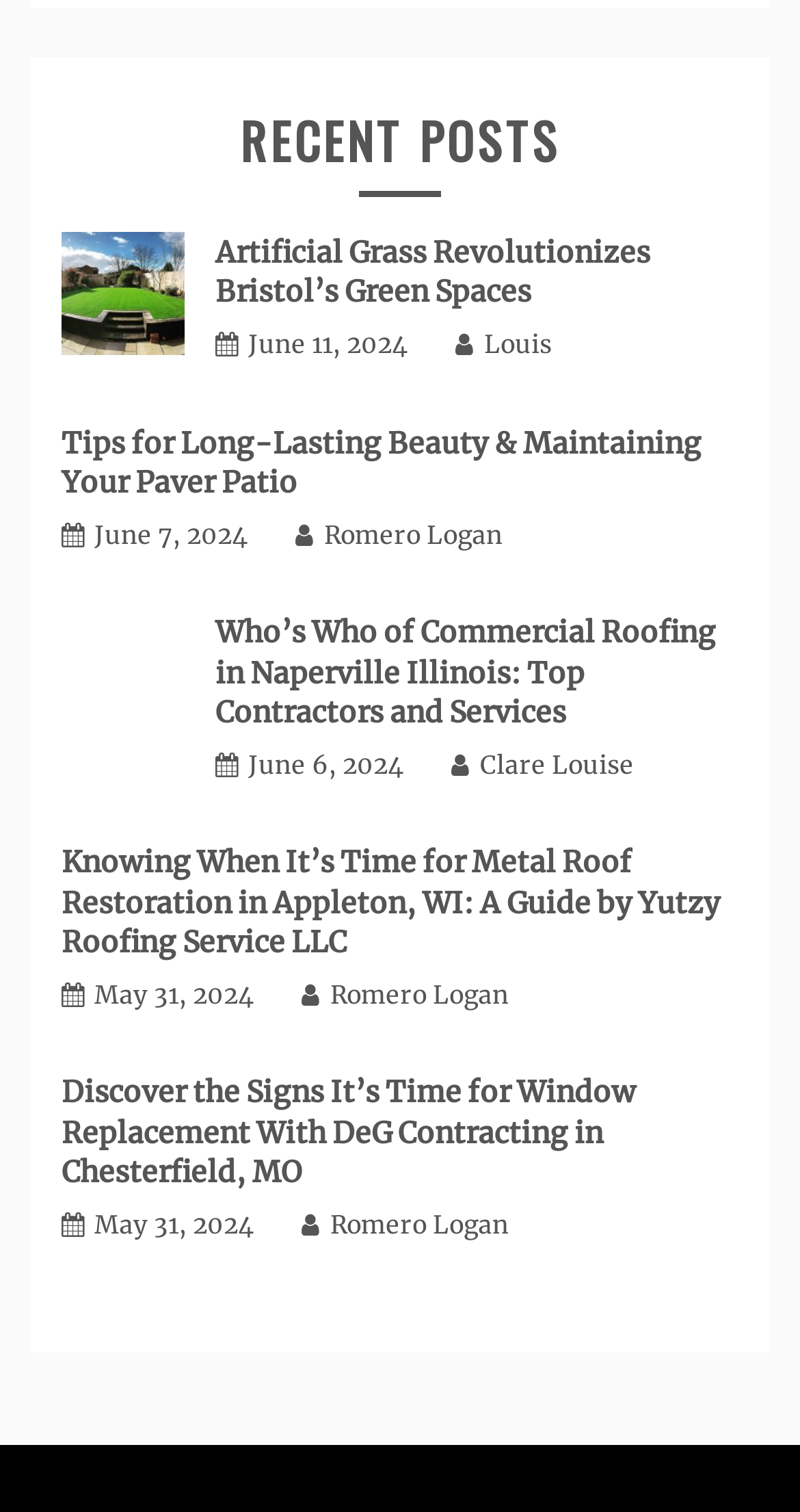Please reply to the following question using a single word or phrase: 
Who is the common author of multiple posts?

Romero Logan